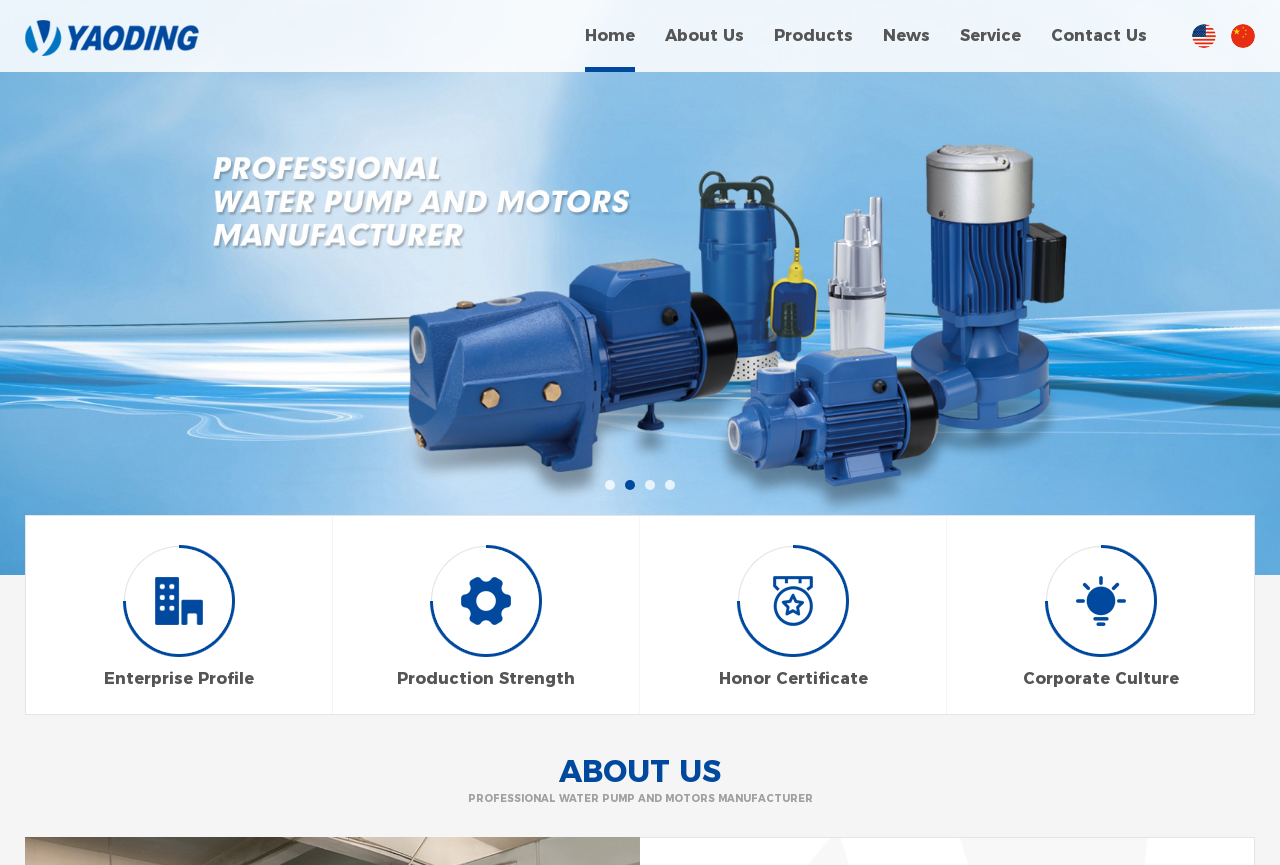Please find the bounding box coordinates of the element that you should click to achieve the following instruction: "browse centrifugal pumps". The coordinates should be presented as four float numbers between 0 and 1: [left, top, right, bottom].

[0.616, 0.206, 0.816, 0.234]